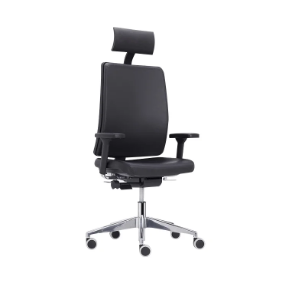Give a thorough caption of the image, focusing on all visible elements.

This image showcases a sleek and modern ergonomic office chair, designed for maximum comfort and support during long hours of work. The chair features a high backrest with an adjustable headrest, optimizing neck and spine alignment. Its elegant black upholstery complements a contemporary office aesthetic, while the chrome base adds a touch of sophistication. The chair is equipped with smooth-rolling wheels, allowing for easy mobility around the workspace. Ideal for those who value both functionality and style, this chair seamlessly combines practicality with a minimalist design.